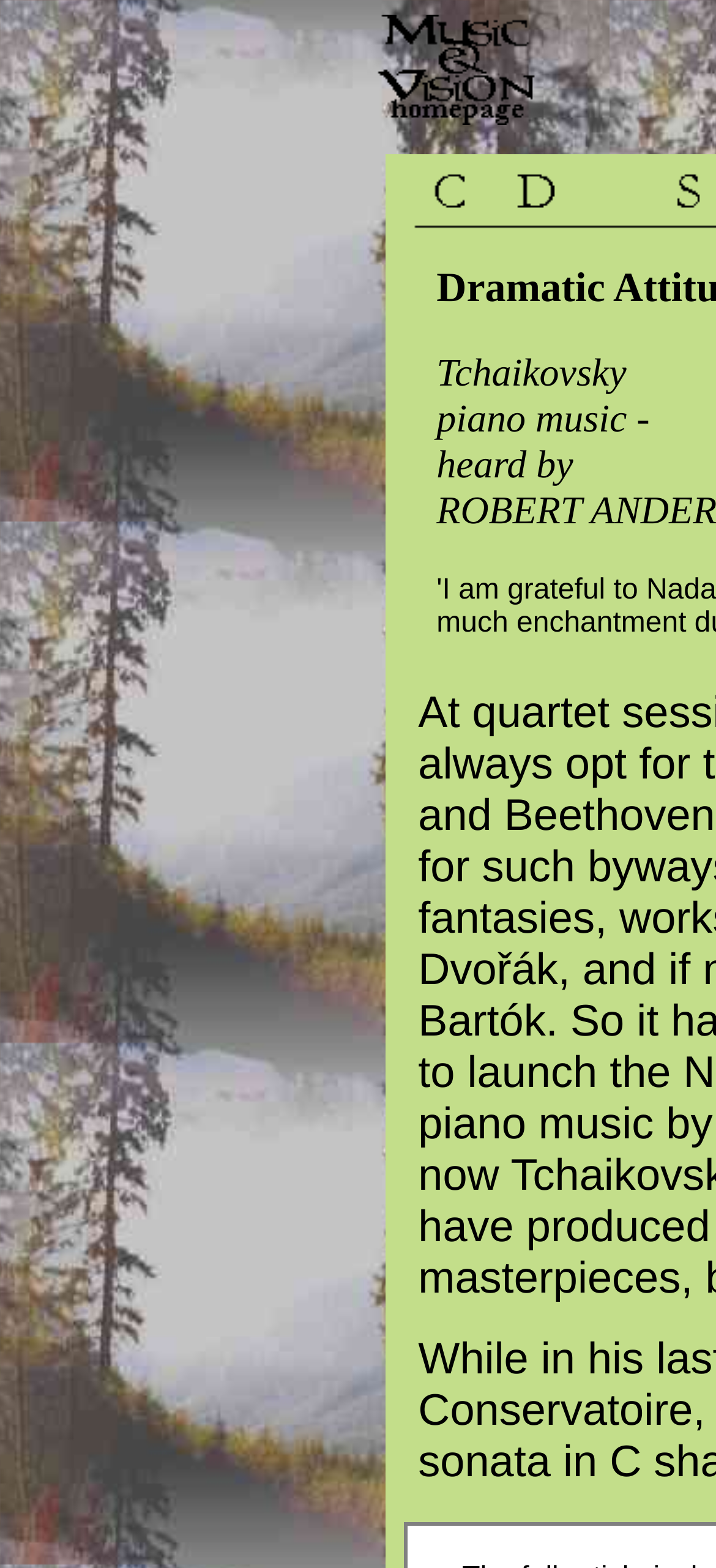What is the name of the composer mentioned?
Answer the question with a single word or phrase by looking at the picture.

Tchaikovsky